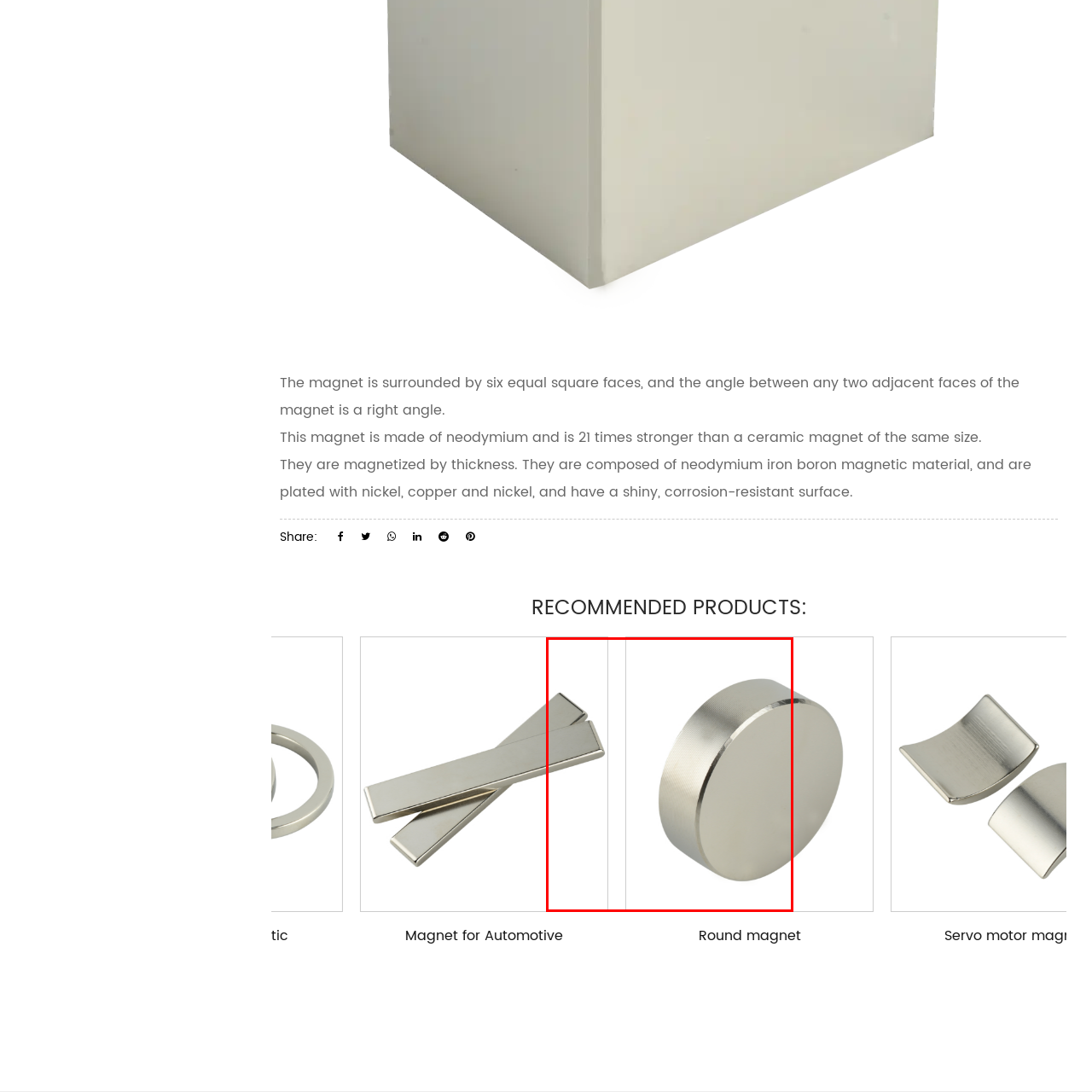What is the composition of the neodymium magnets?
View the image contained within the red box and provide a one-word or short-phrase answer to the question.

Neodymium iron boron